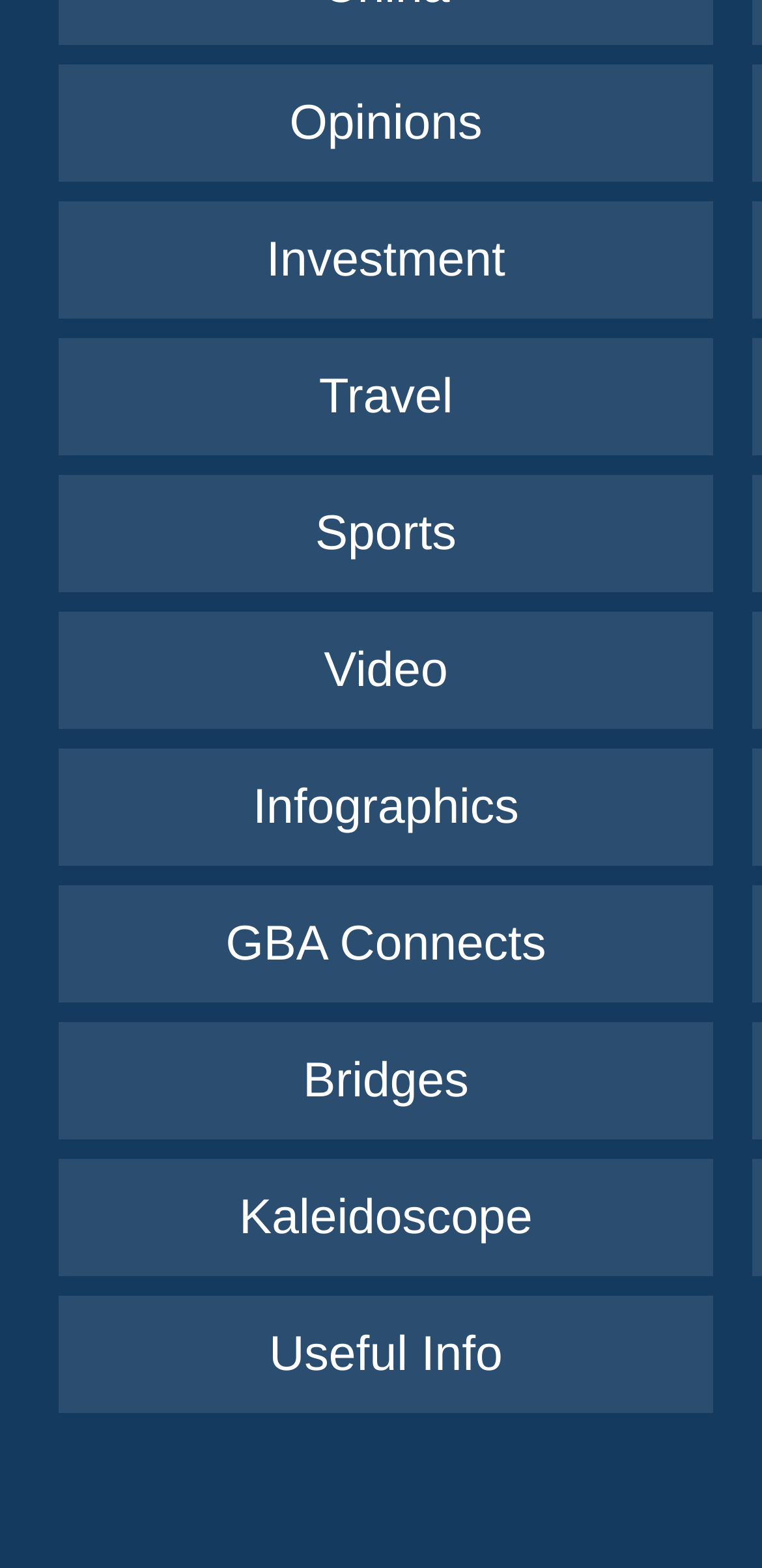Find the bounding box of the web element that fits this description: "Sports".

[0.414, 0.323, 0.599, 0.358]